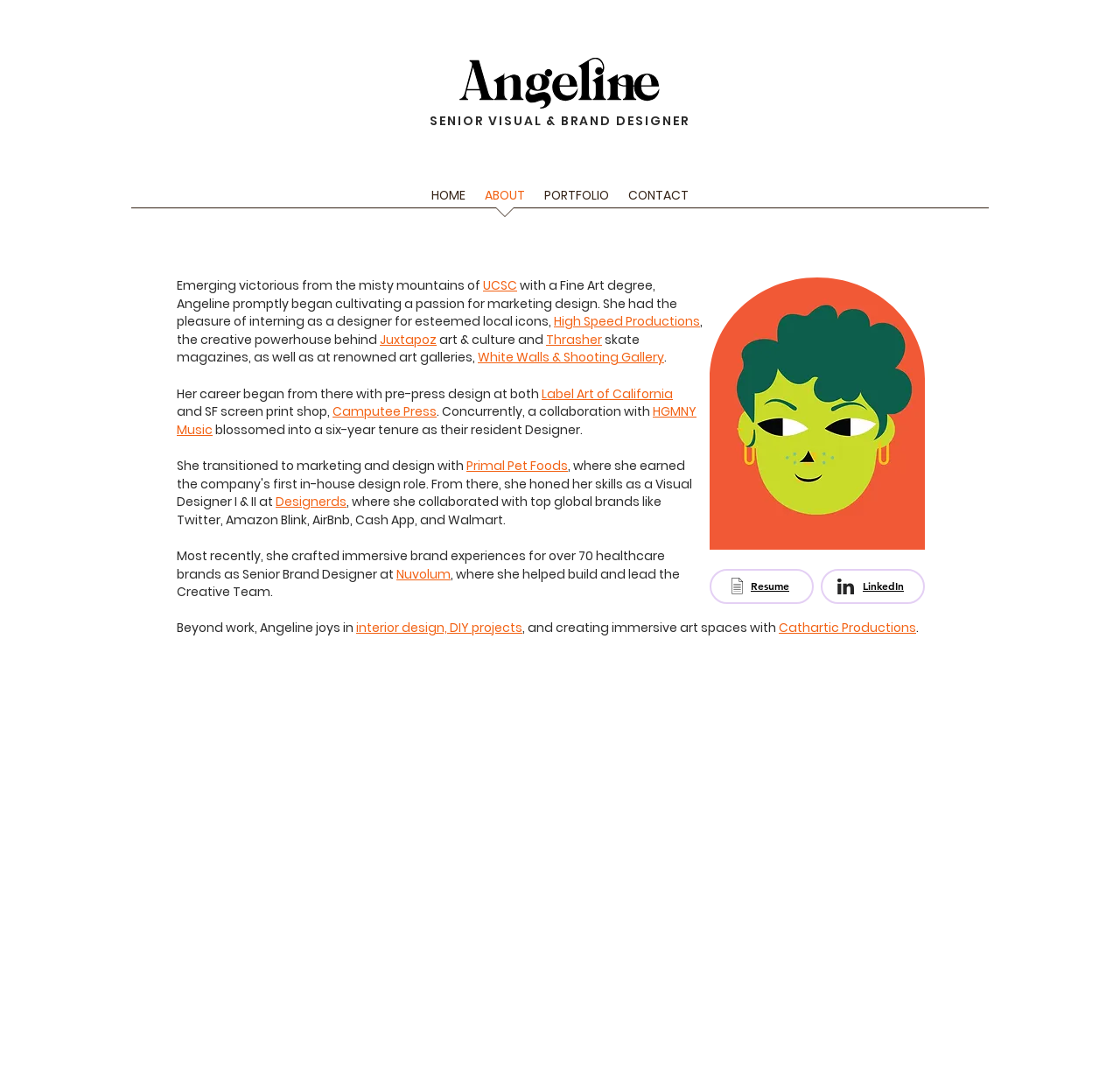Identify the bounding box coordinates for the element that needs to be clicked to fulfill this instruction: "Check out Angeline's LinkedIn profile". Provide the coordinates in the format of four float numbers between 0 and 1: [left, top, right, bottom].

[0.77, 0.538, 0.807, 0.549]